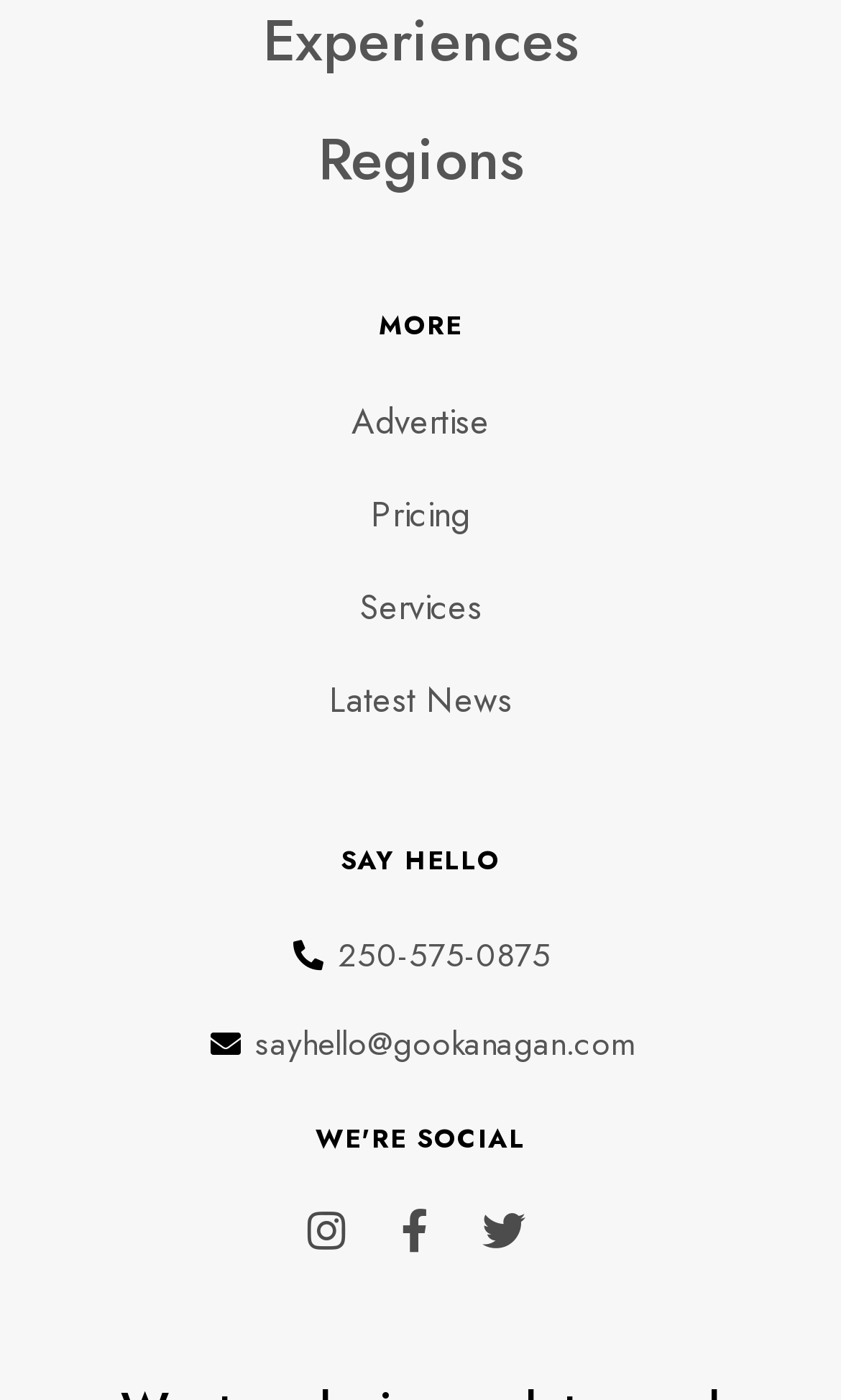How many links are there in the top section?
Using the image, provide a concise answer in one word or a short phrase.

4